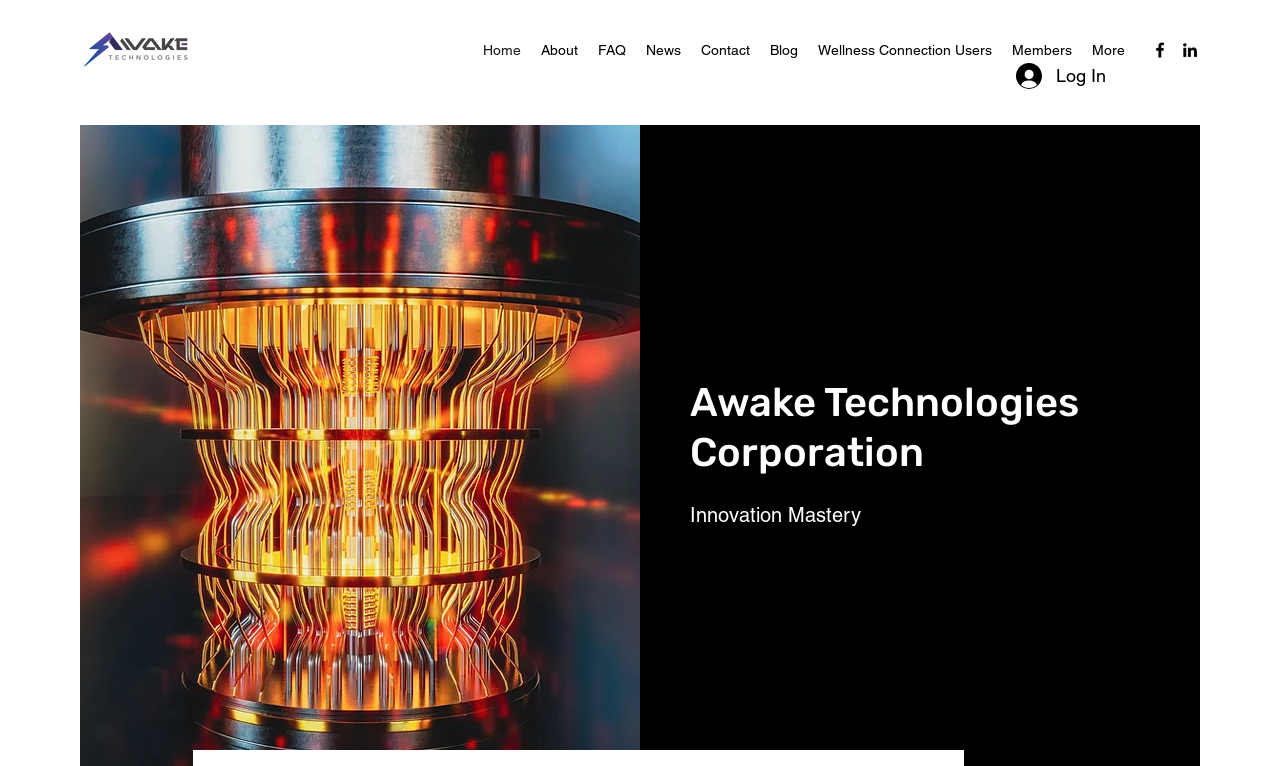Please predict the bounding box coordinates (top-left x, top-left y, bottom-right x, bottom-right y) for the UI element in the screenshot that fits the description: Wellness Connection Users

[0.631, 0.046, 0.783, 0.085]